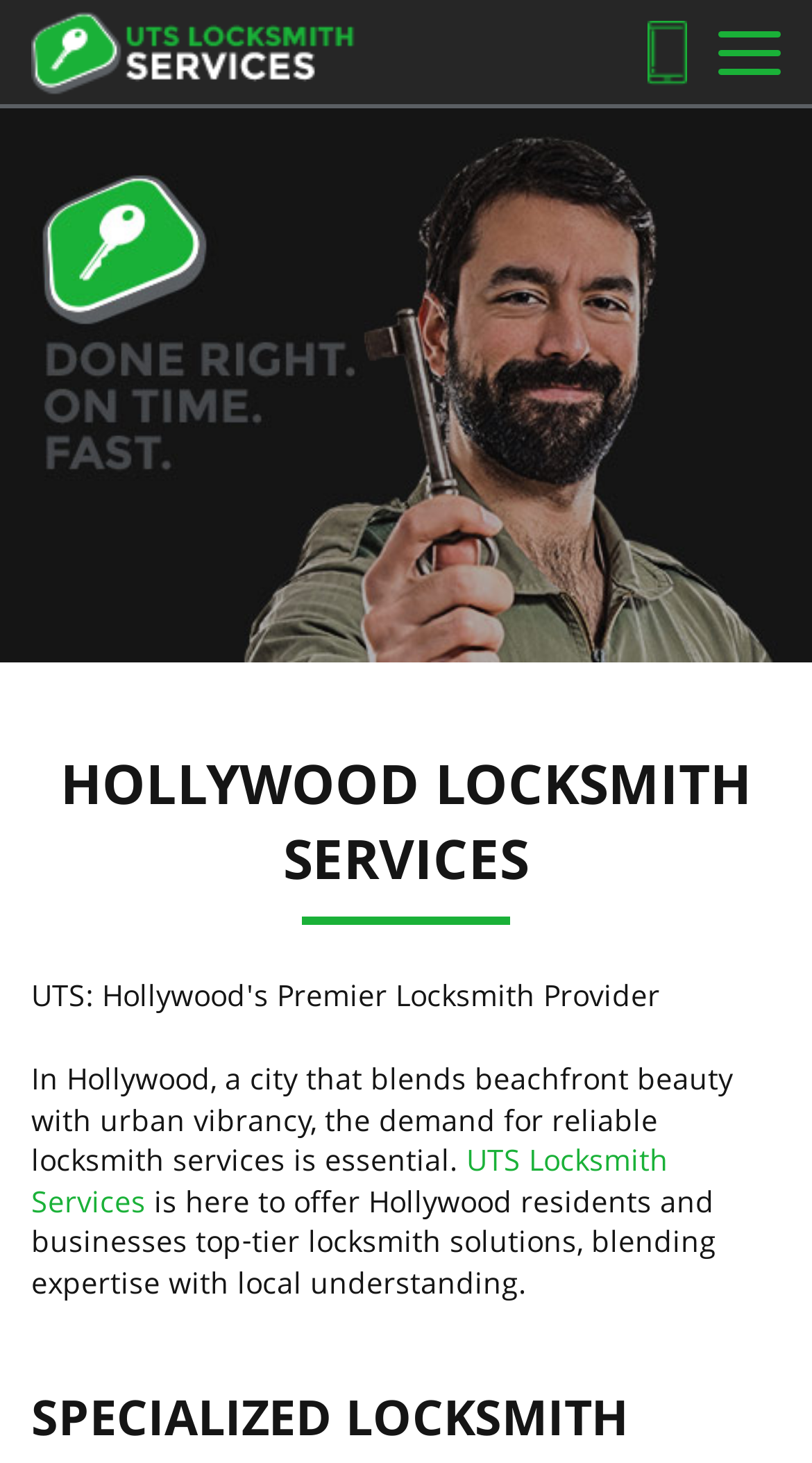What is the tone of the webpage's content?
Using the image, elaborate on the answer with as much detail as possible.

I inferred this by looking at the image element with the text 'Professional Locksmith Services', which has a bounding box coordinate of [0.038, 0.064, 0.962, 0.452]. This image suggests that the webpage is presenting a professional tone, which is consistent with the locksmith services being offered.